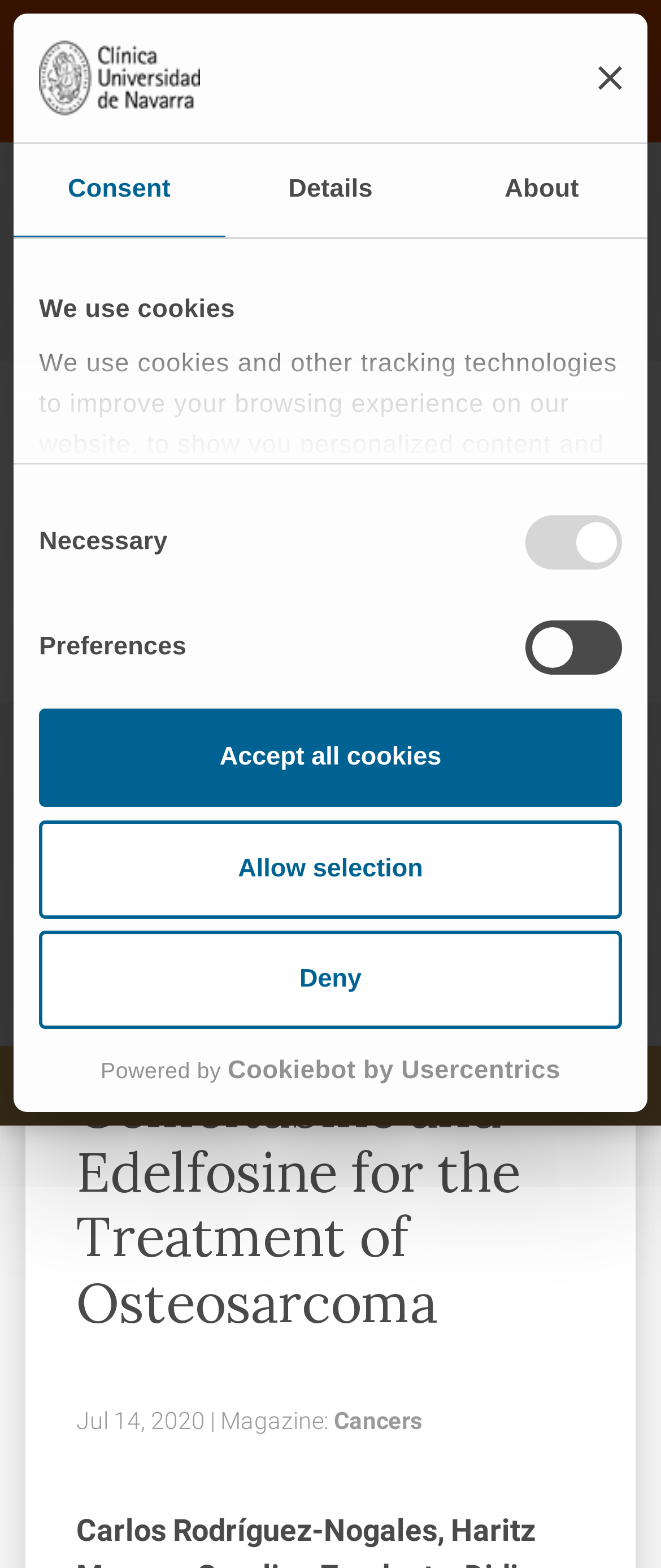Use the details in the image to answer the question thoroughly: 
How many links are there in the navigation menu?

I counted the number of links in the navigation menu, which are 'Home', 'Research', 'Scientific activity', and 'Scientific publications'.